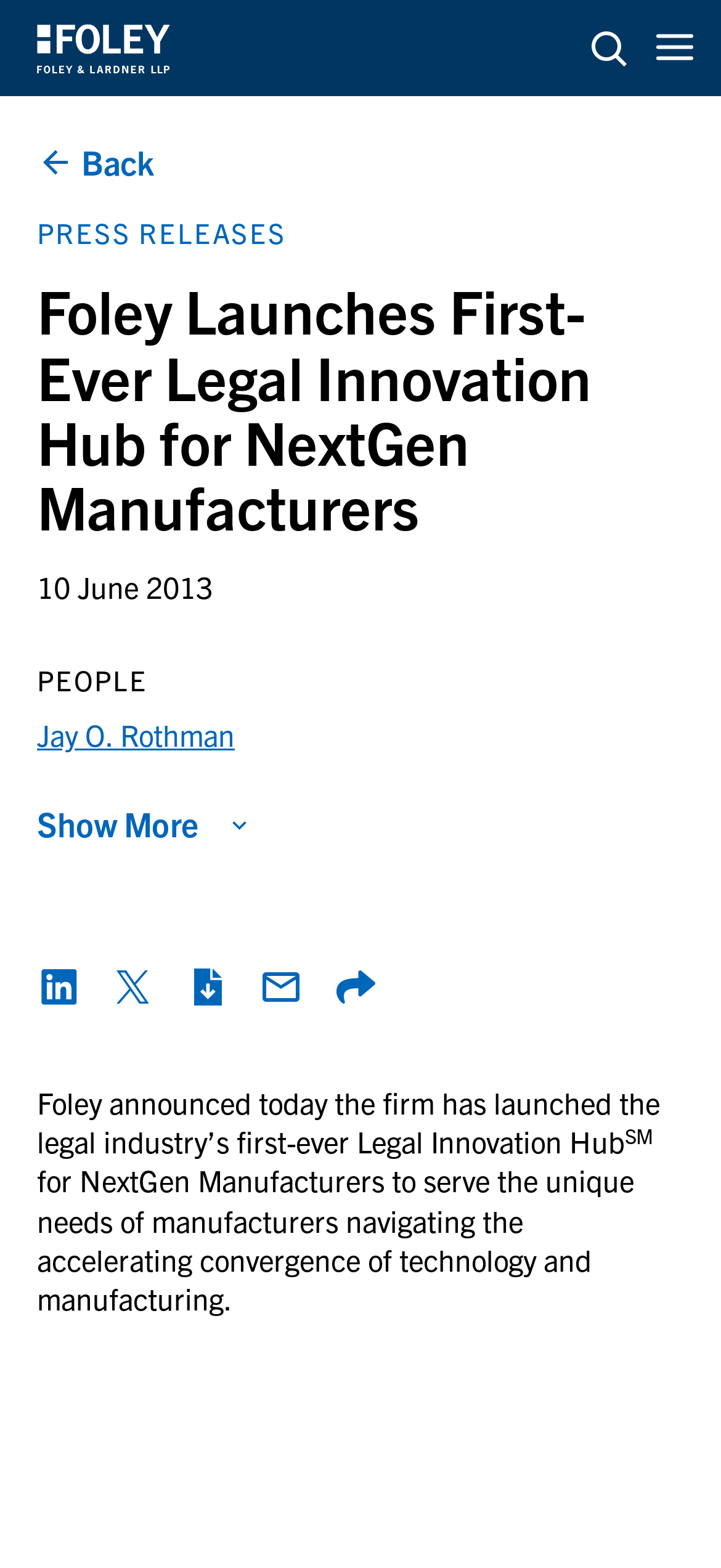Locate the bounding box coordinates of the clickable element to fulfill the following instruction: "Toggle the menu". Provide the coordinates as four float numbers between 0 and 1 in the format [left, top, right, bottom].

[0.91, 0.022, 0.962, 0.039]